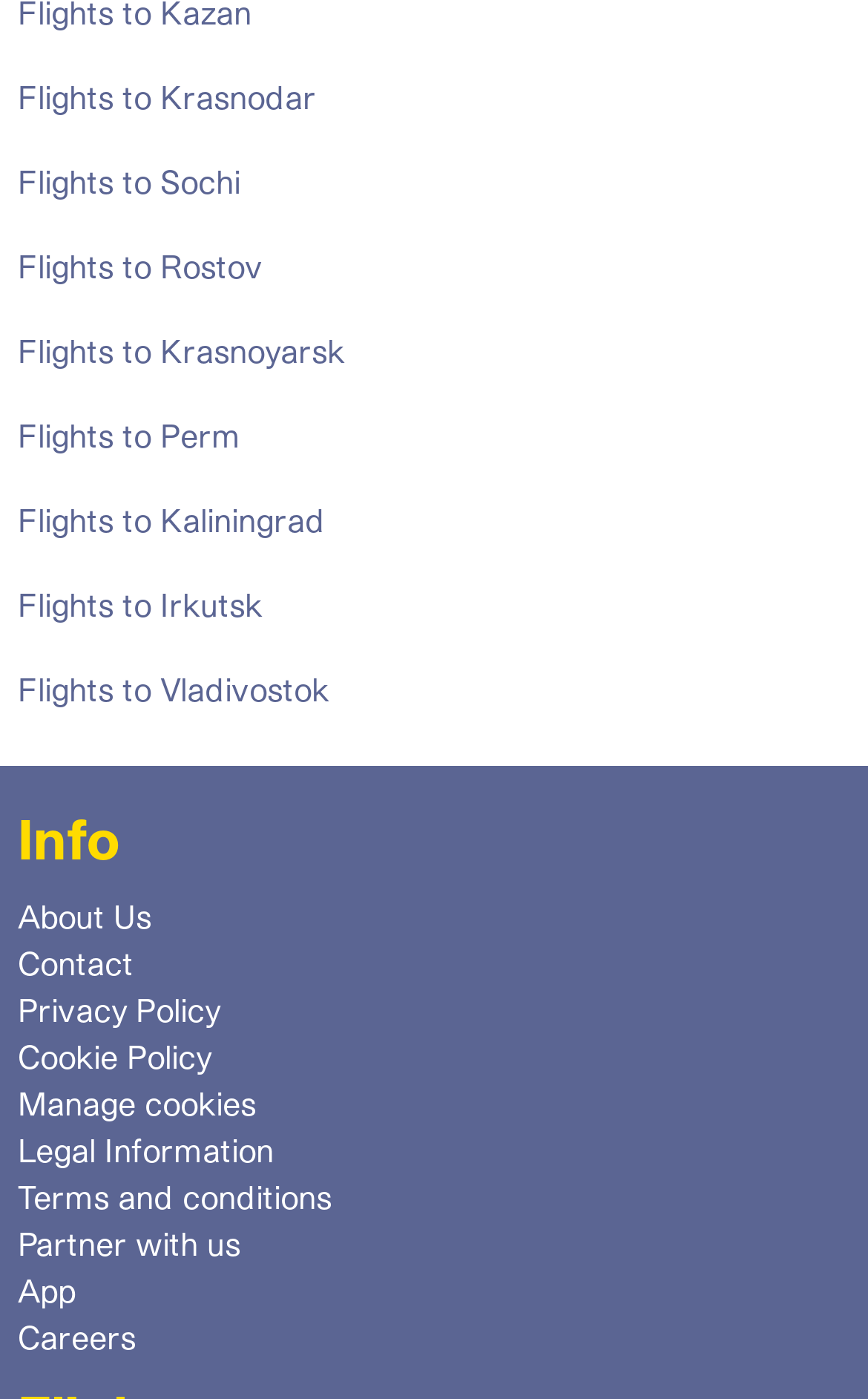Pinpoint the bounding box coordinates of the element to be clicked to execute the instruction: "Download the app".

[0.021, 0.905, 0.087, 0.938]